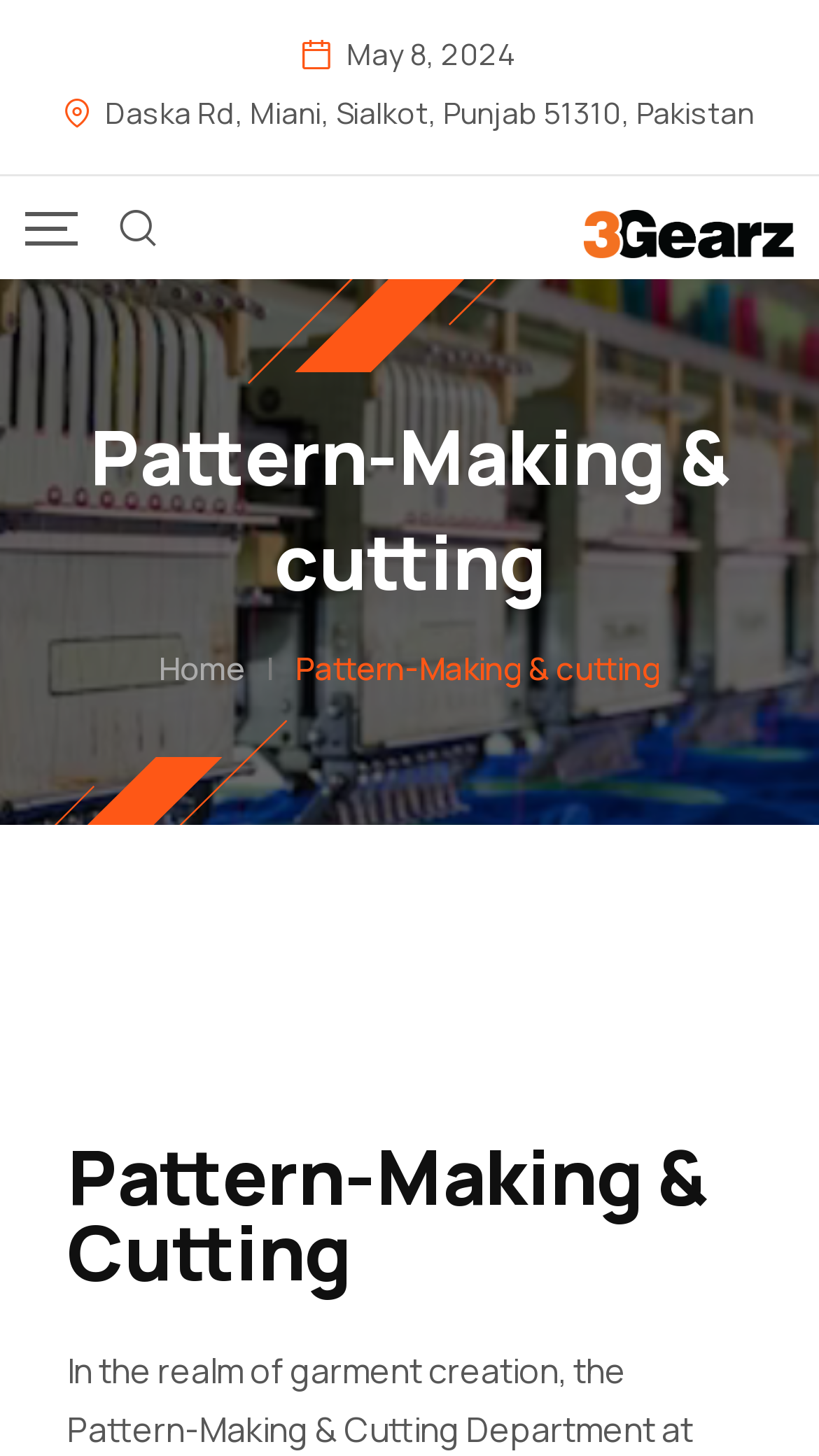Produce an elaborate caption capturing the essence of the webpage.

The webpage appears to be related to a business or service called "3 Gearz" that offers pattern-making and cutting services. At the top of the page, there is a date "May 8, 2024" and an address "Daska Rd, Miani, Sialkot, Punjab 51310, Pakistan". 

To the left of the address, there is a small icon represented by "\ue812", and to the right, there is a "Mobile Logo" link. Below these elements, there is a prominent heading that reads "Pattern-Making & cutting". 

Further down, there is a navigation menu with a "Home" link, followed by a separator "|" and then another instance of the "Pattern-Making & Cutting" heading, which seems to be a main title or a section header.